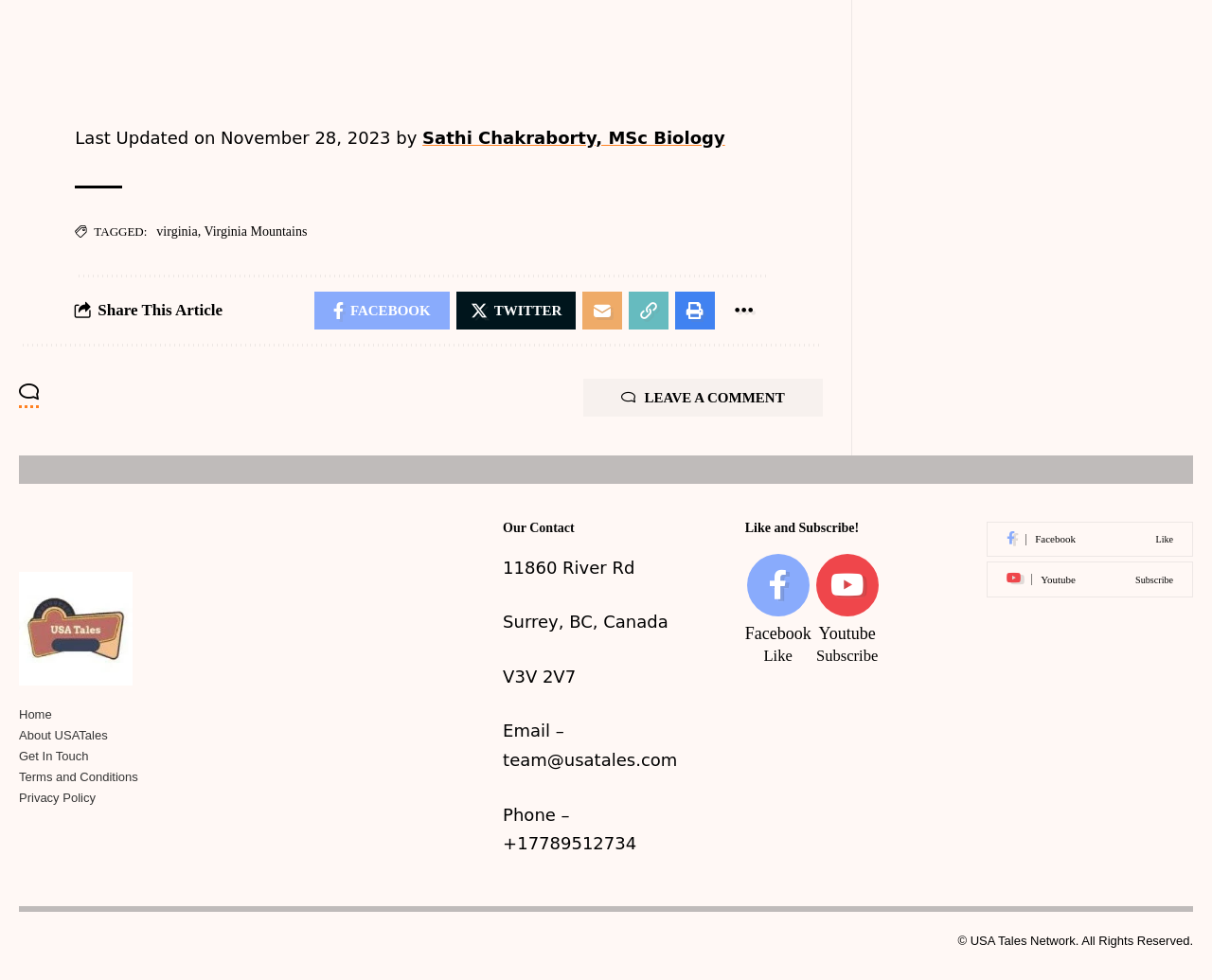What is the best way to marvel at the region's landscape?
Please look at the screenshot and answer in one word or a short phrase.

Taking one of the hiking trails